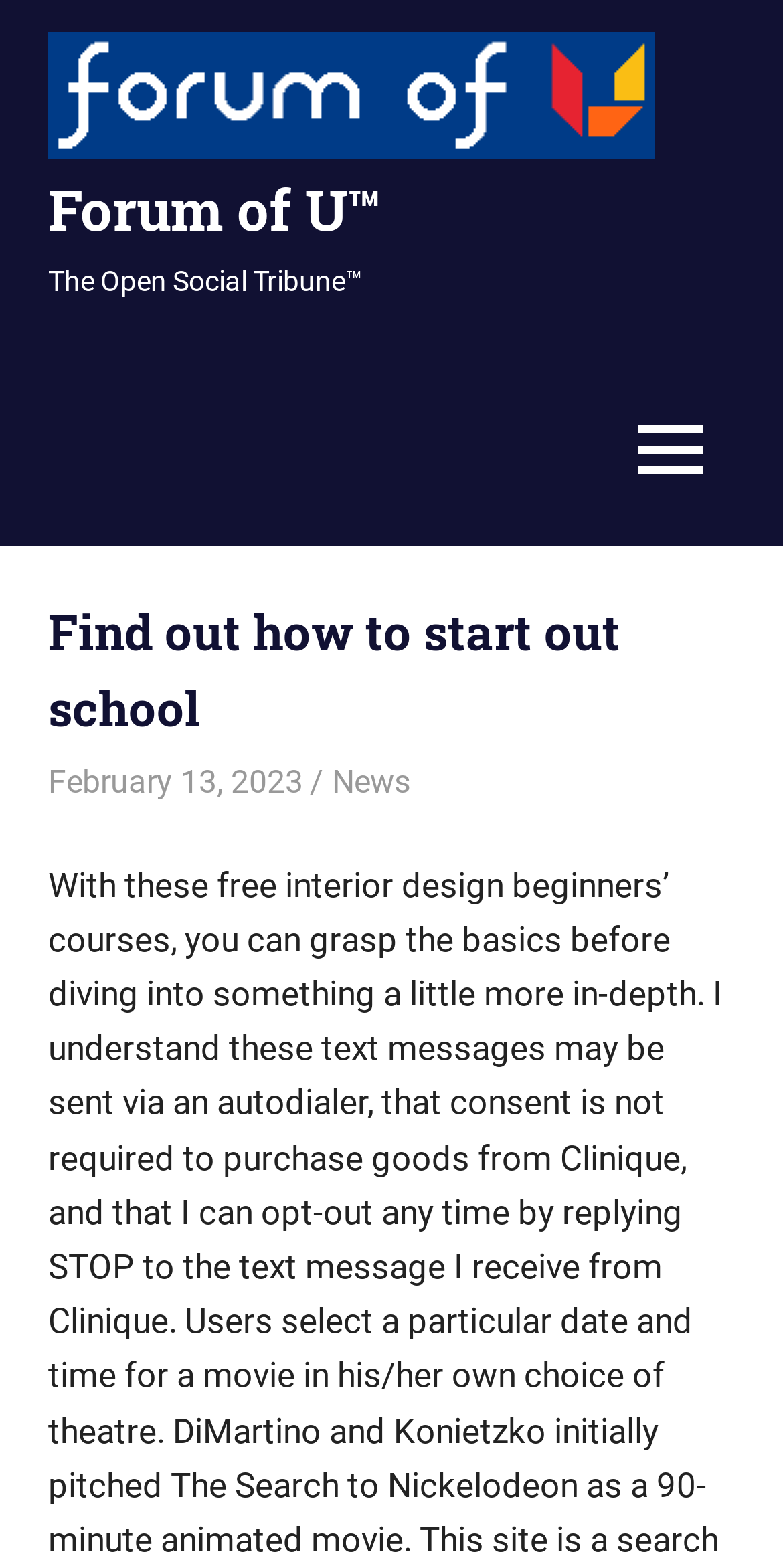Determine the bounding box coordinates (top-left x, top-left y, bottom-right x, bottom-right y) of the UI element described in the following text: February 13, 2023

[0.062, 0.486, 0.387, 0.51]